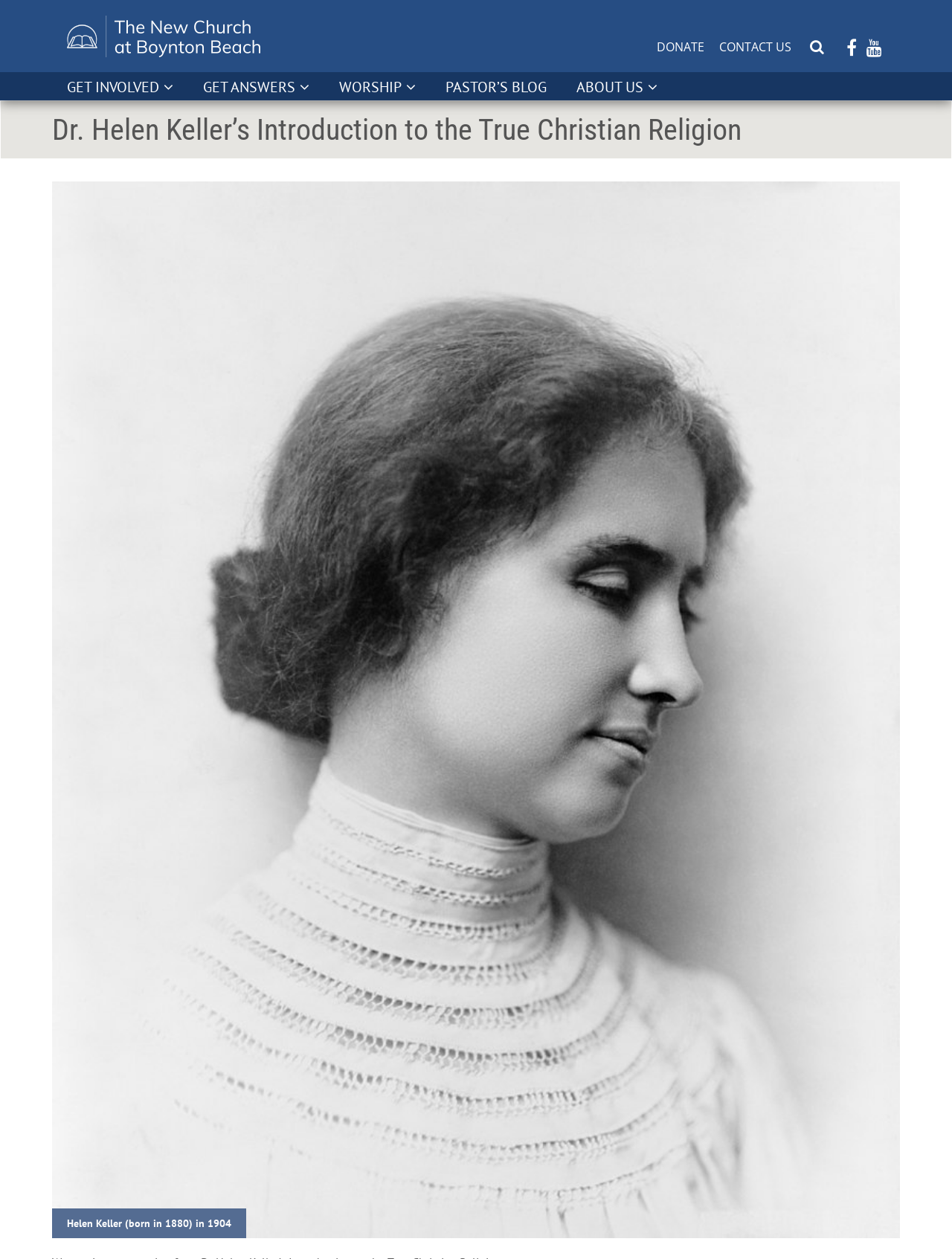Determine the bounding box coordinates of the region I should click to achieve the following instruction: "Click the logo". Ensure the bounding box coordinates are four float numbers between 0 and 1, i.e., [left, top, right, bottom].

[0.07, 0.0, 0.273, 0.057]